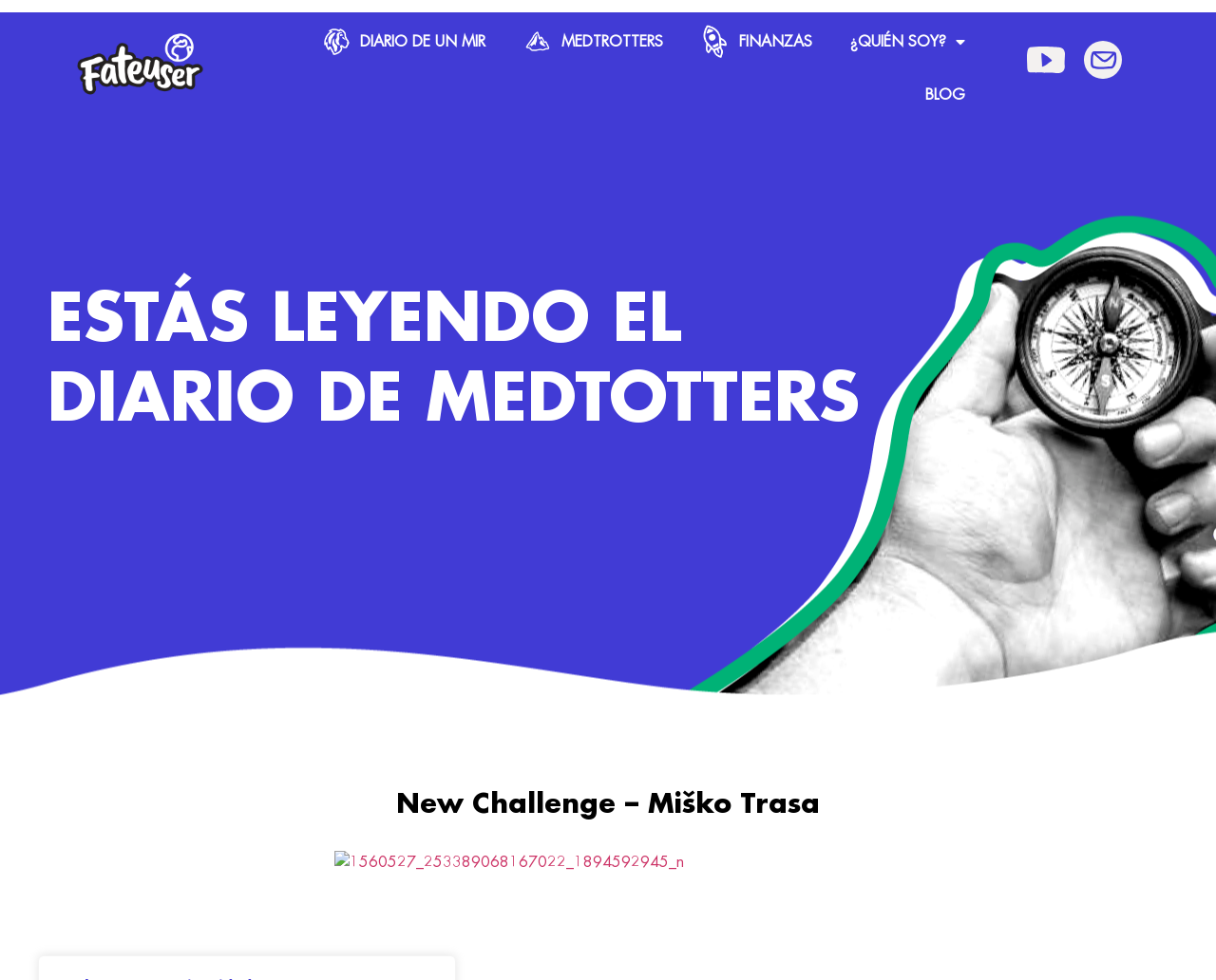Locate the bounding box coordinates of the area where you should click to accomplish the instruction: "Read the 'New Challenge – Miško Trasa' heading".

[0.156, 0.808, 0.844, 0.835]